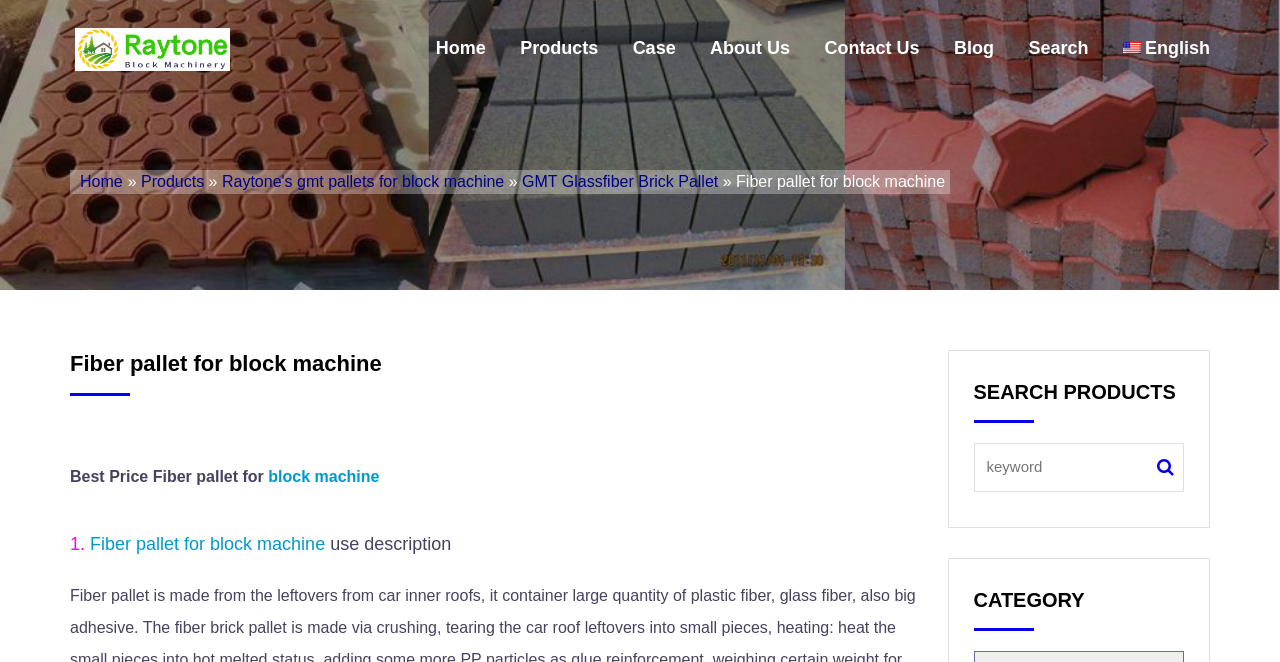Explain the contents of the webpage comprehensively.

The webpage appears to be a product page for a fiber pallet for block machines. At the top left corner, there is a site logo, which is an image linked to the homepage. Next to the logo, there is a navigation menu with links to various pages, including Home, Products, Case, About Us, Contact Us, Blog, and Search.

Below the navigation menu, there is a secondary navigation menu with links to Home, Products, and a specific product page, "Raytone's gmt pallets for block machine". The current page is highlighted, indicated by the text "Fiber pallet for block machine" with an arrow symbol.

The main content of the page is divided into sections. The first section has a heading "Fiber pallet for block machine" and a brief description of the product. Below this section, there is a paragraph of text that starts with "Best Price Fiber pallet for block machine".

The next section has a heading "1. Fiber pallet for block machine use description" and appears to provide more detailed information about the product. On the right side of the page, there is a search bar with a search box and a button. Above the search bar, there is a heading "SEARCH PRODUCTS". Below the search bar, there is a heading "CATEGORY".

Overall, the webpage is focused on providing information about a specific product, with navigation menus and a search function to facilitate exploration of the website.